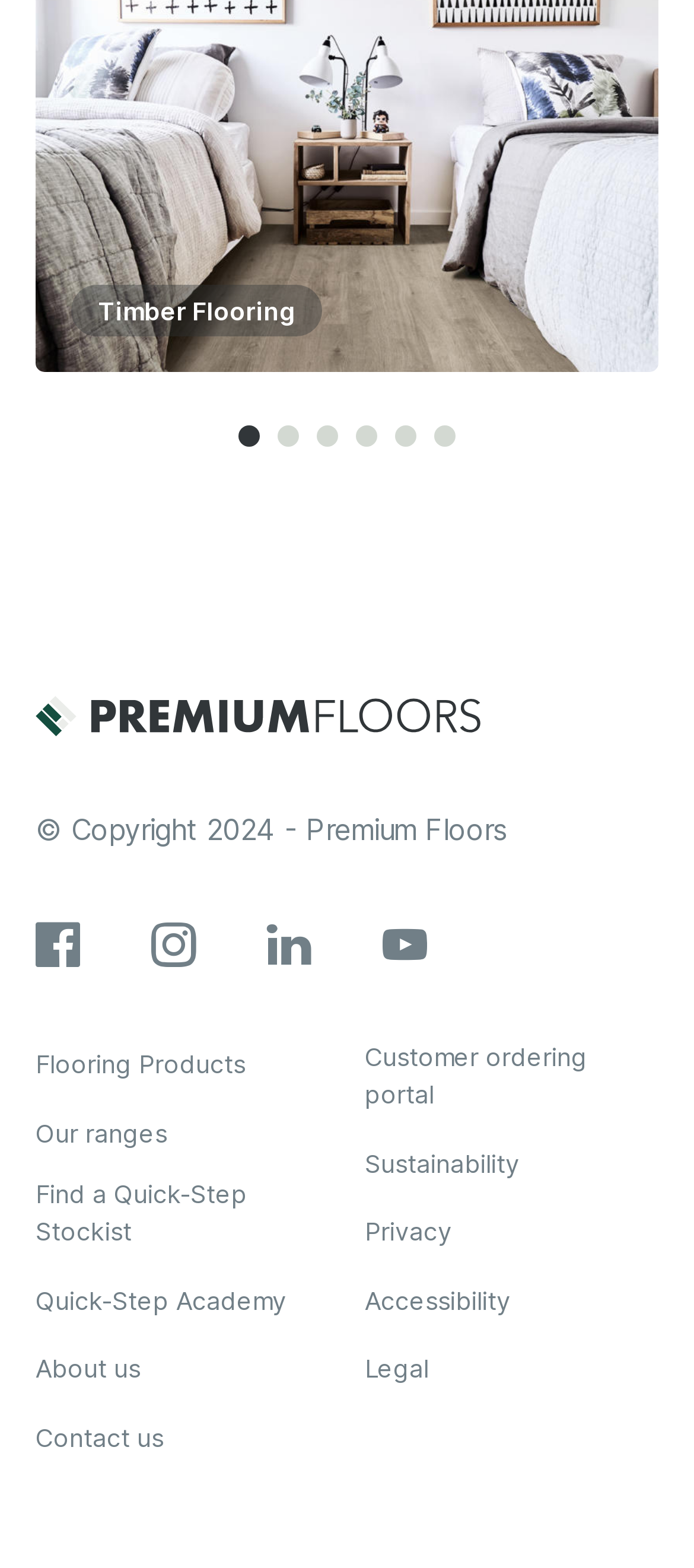Identify the bounding box coordinates of the element that should be clicked to fulfill this task: "Learn about Sustainability". The coordinates should be provided as four float numbers between 0 and 1, i.e., [left, top, right, bottom].

[0.526, 0.73, 0.749, 0.753]